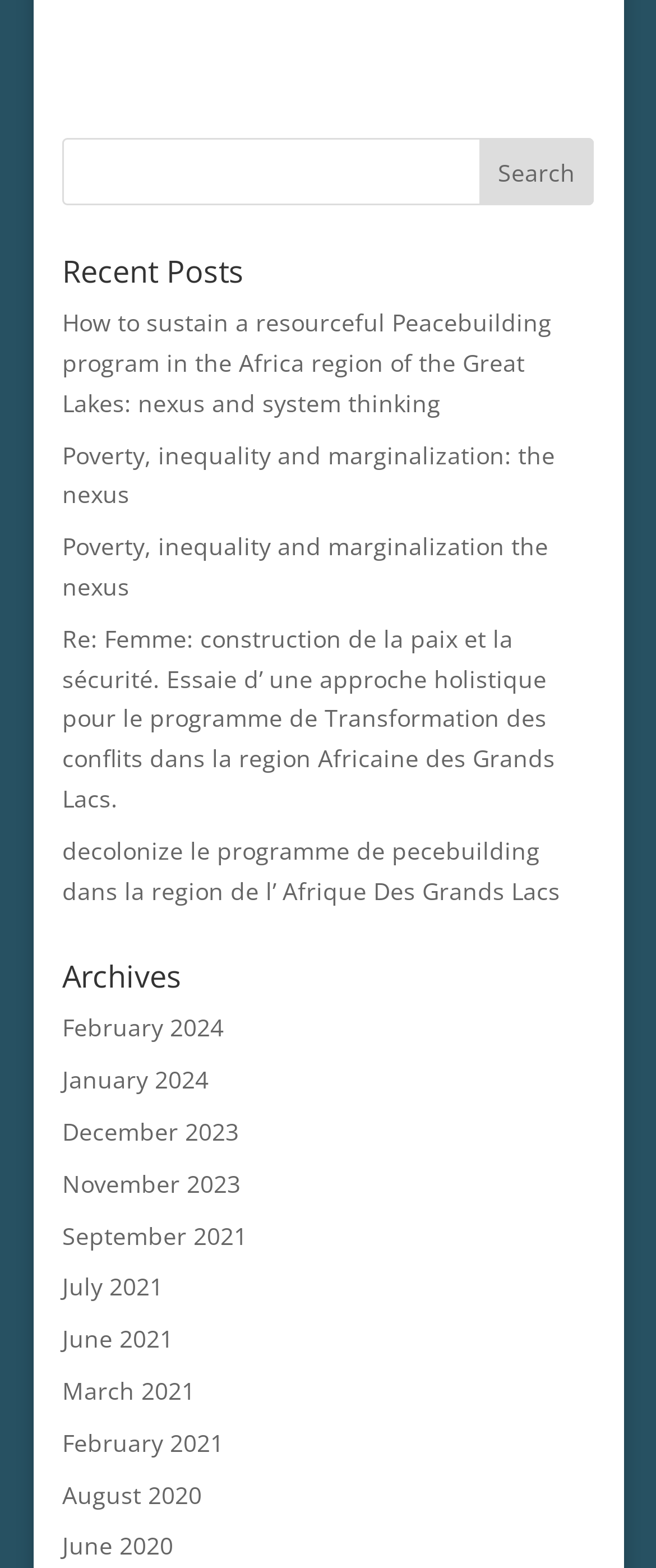Please determine the bounding box coordinates of the element's region to click for the following instruction: "browse archives from February 2024".

[0.095, 0.645, 0.341, 0.666]